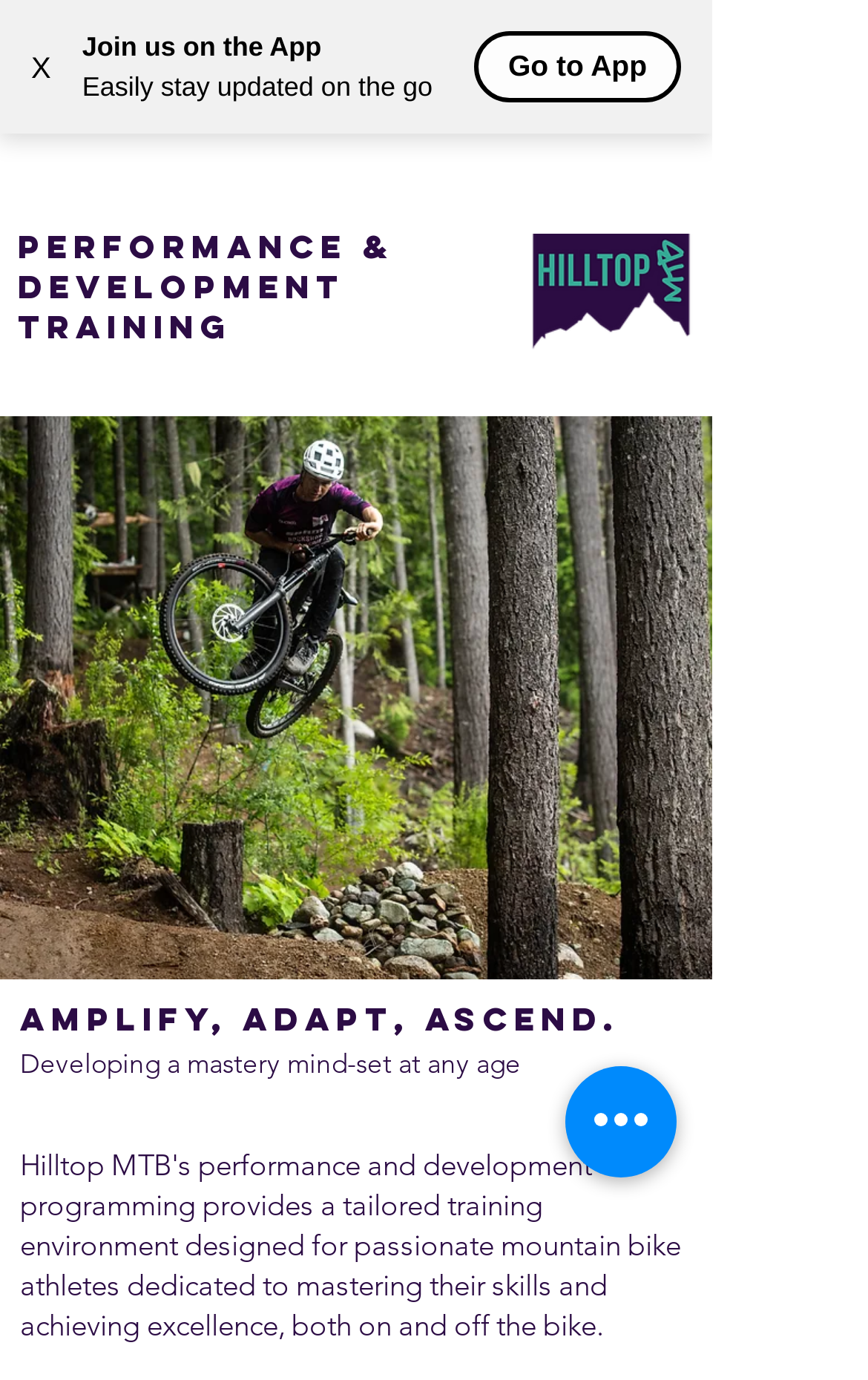Please determine the bounding box coordinates for the UI element described as: "X".

[0.0, 0.014, 0.095, 0.083]